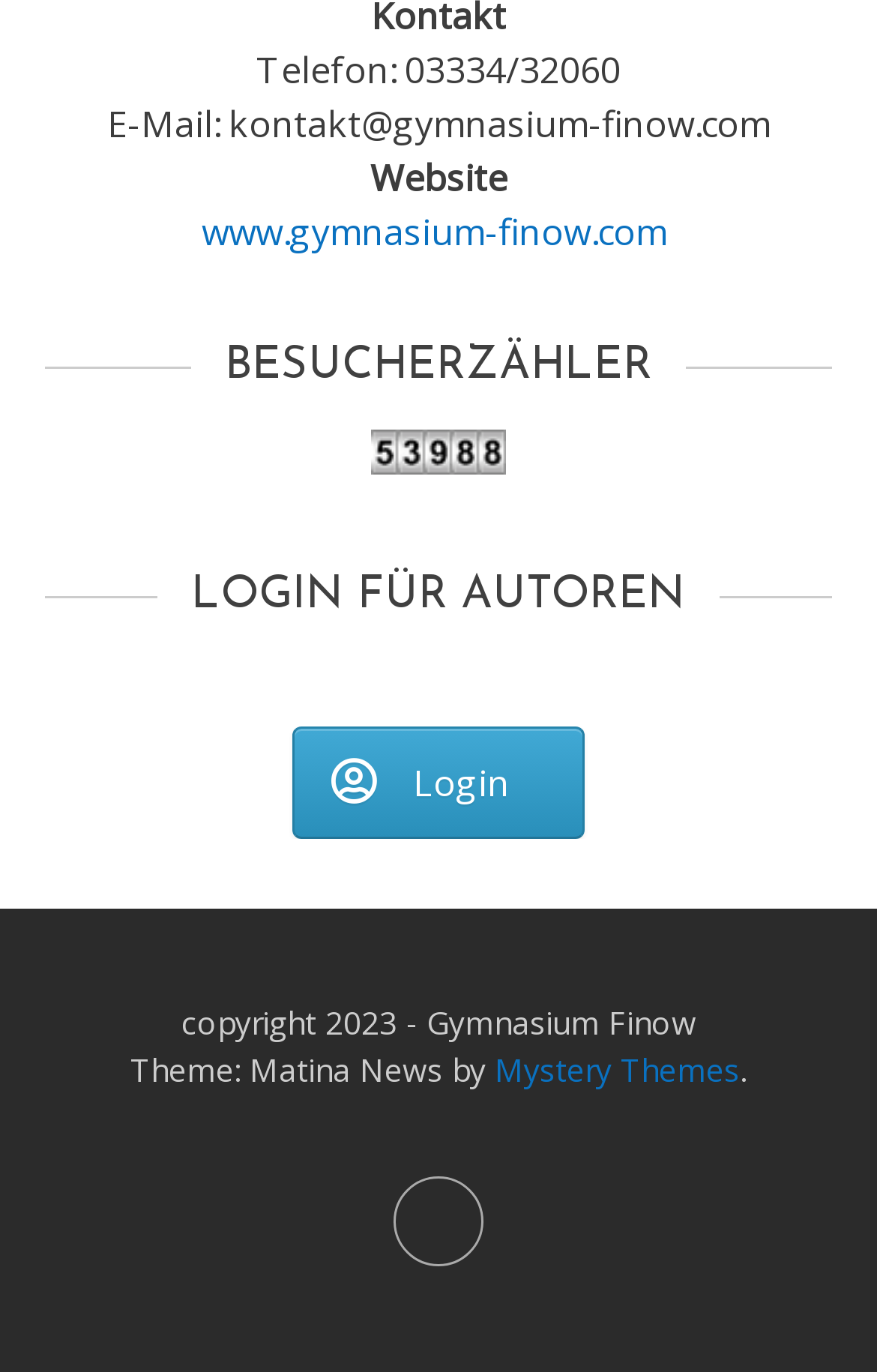Give a short answer to this question using one word or a phrase:
What is the phone number of the gymnasium?

03334/32060